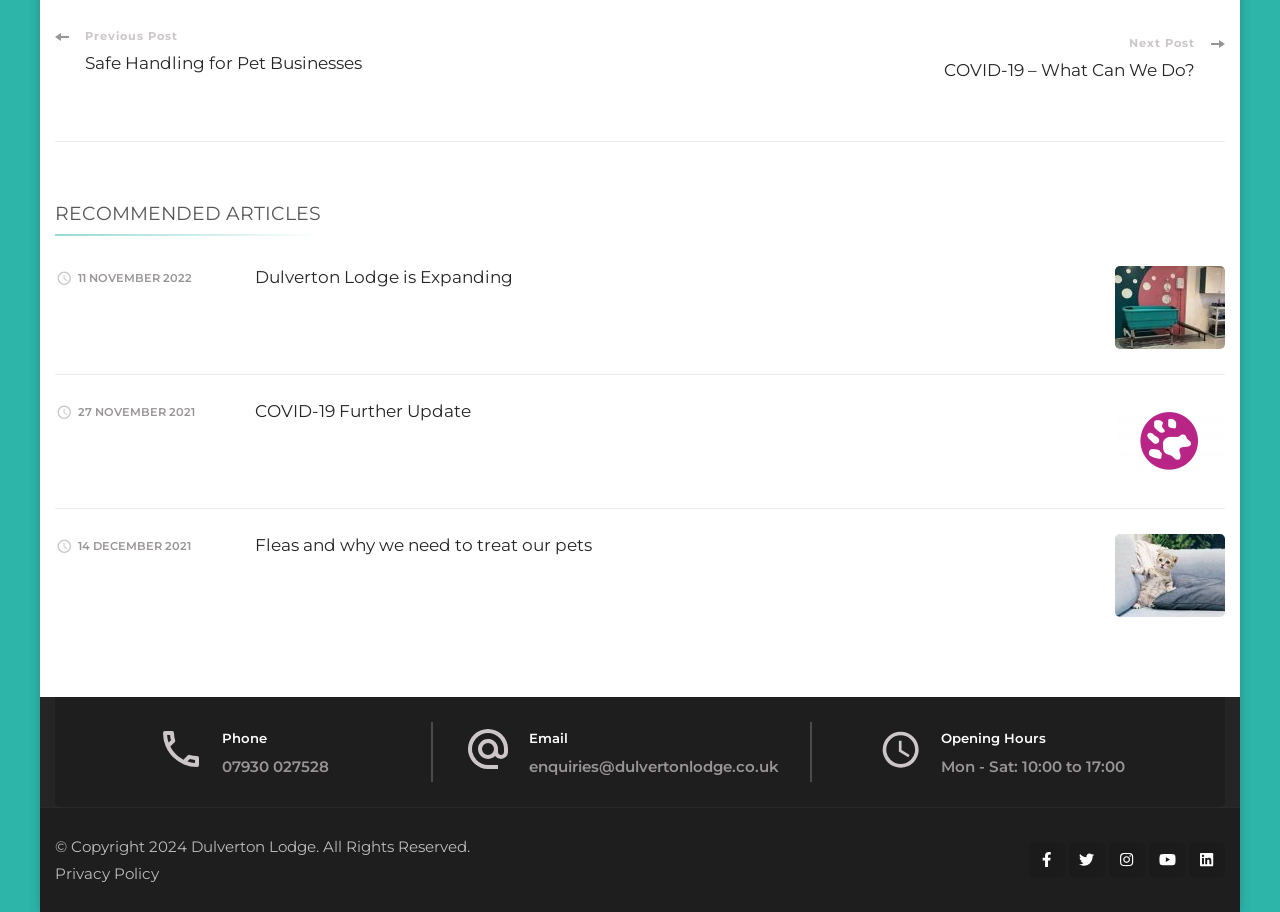Based on the element description WordPress.org, identify the bounding box coordinates for the UI element. The coordinates should be in the format (top-left x, top-left y, bottom-right x, bottom-right y) and within the 0 to 1 range.

None